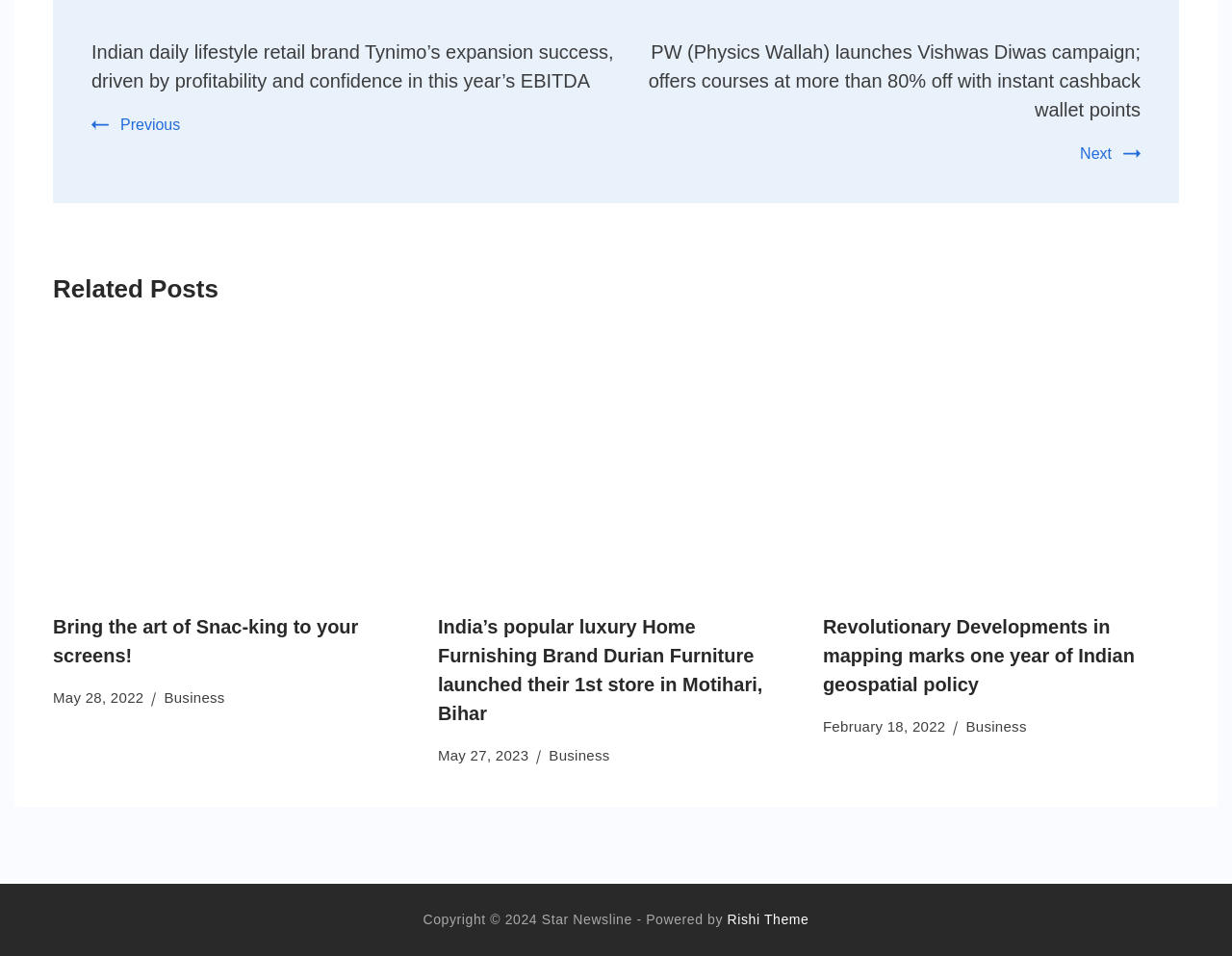Determine the bounding box coordinates of the clickable element to achieve the following action: 'Learn about PW Physics Wallah’s Vishwas Diwas campaign'. Provide the coordinates as four float values between 0 and 1, formatted as [left, top, right, bottom].

[0.526, 0.044, 0.926, 0.126]